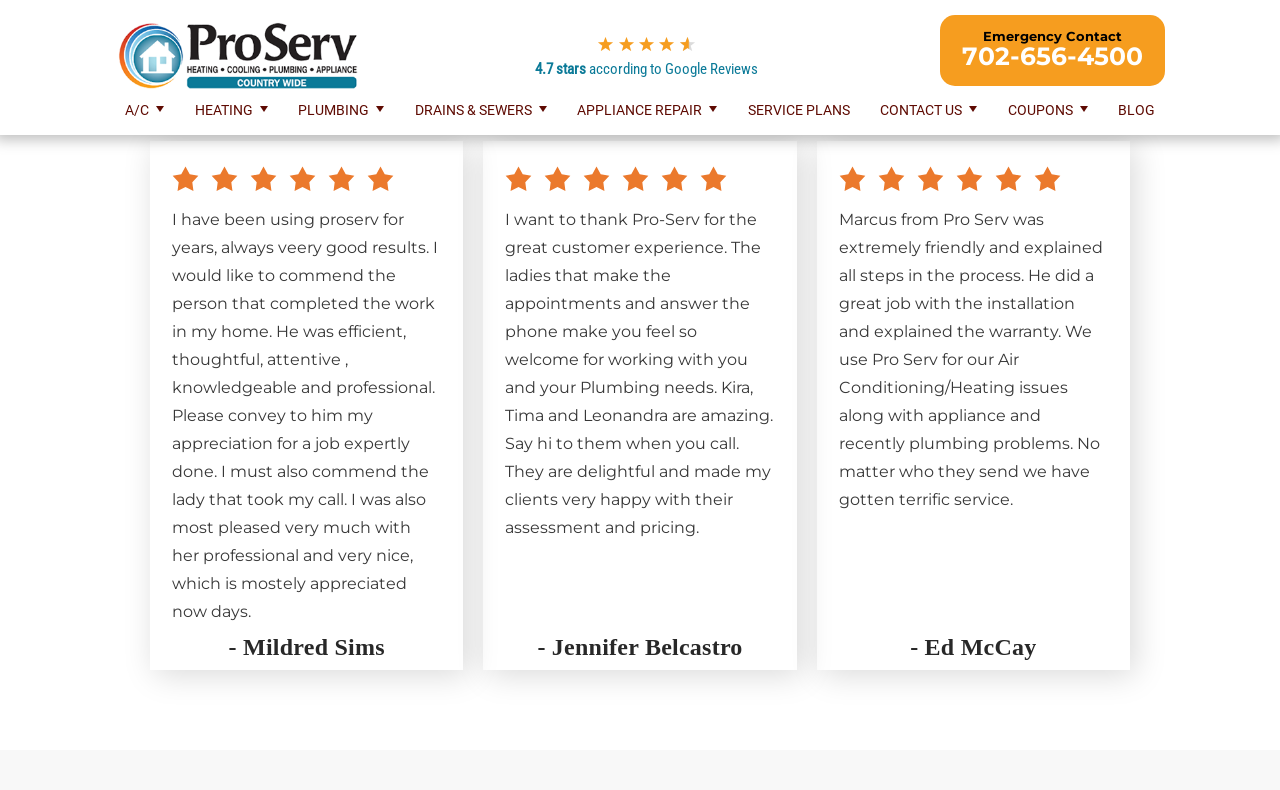Give a one-word or short phrase answer to this question: 
Who wrote the first review?

Mildred Sims